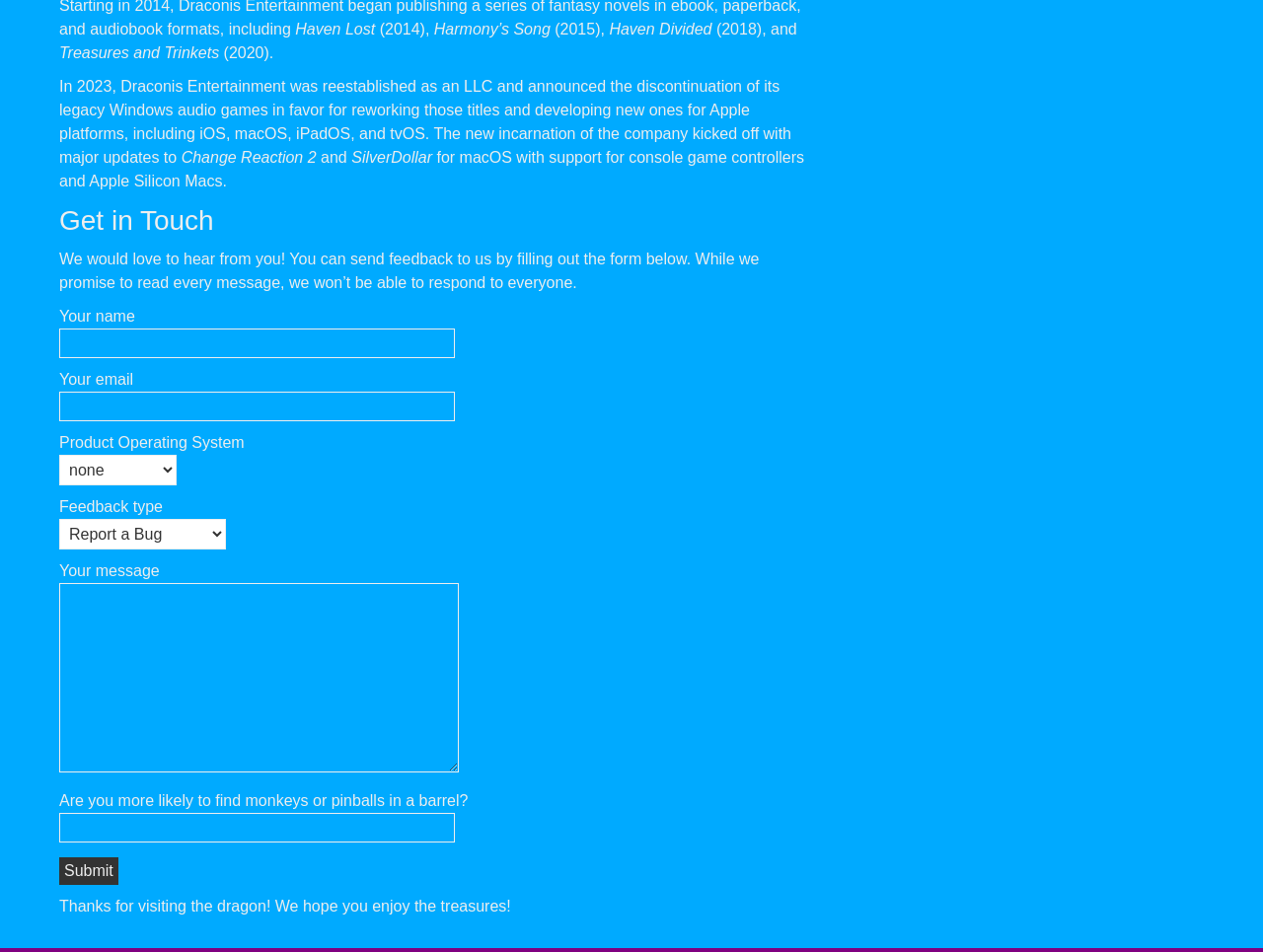Please reply with a single word or brief phrase to the question: 
What is the theme of the games developed by the company?

Audio games